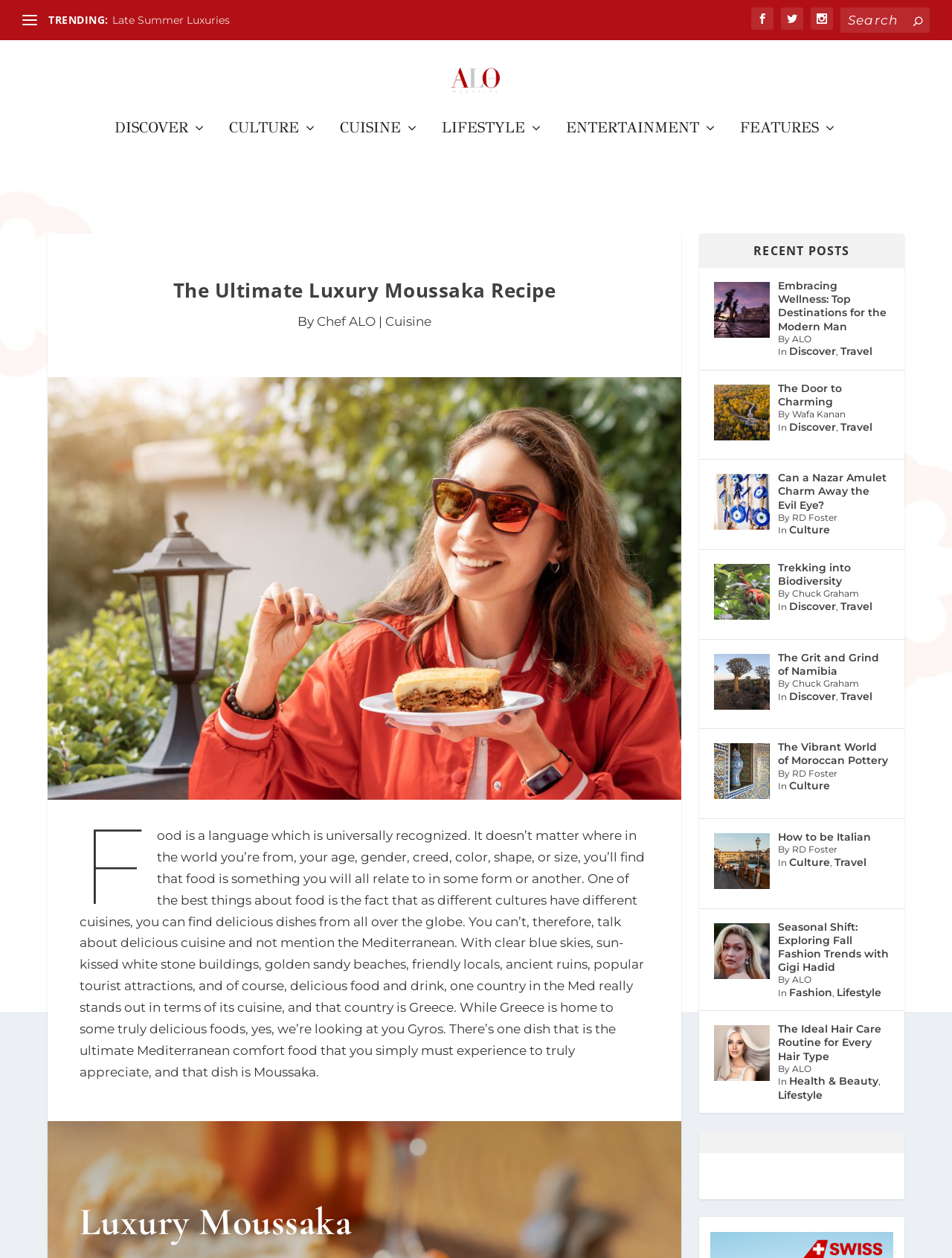Find and generate the main title of the webpage.

The Ultimate Luxury Moussaka Recipe